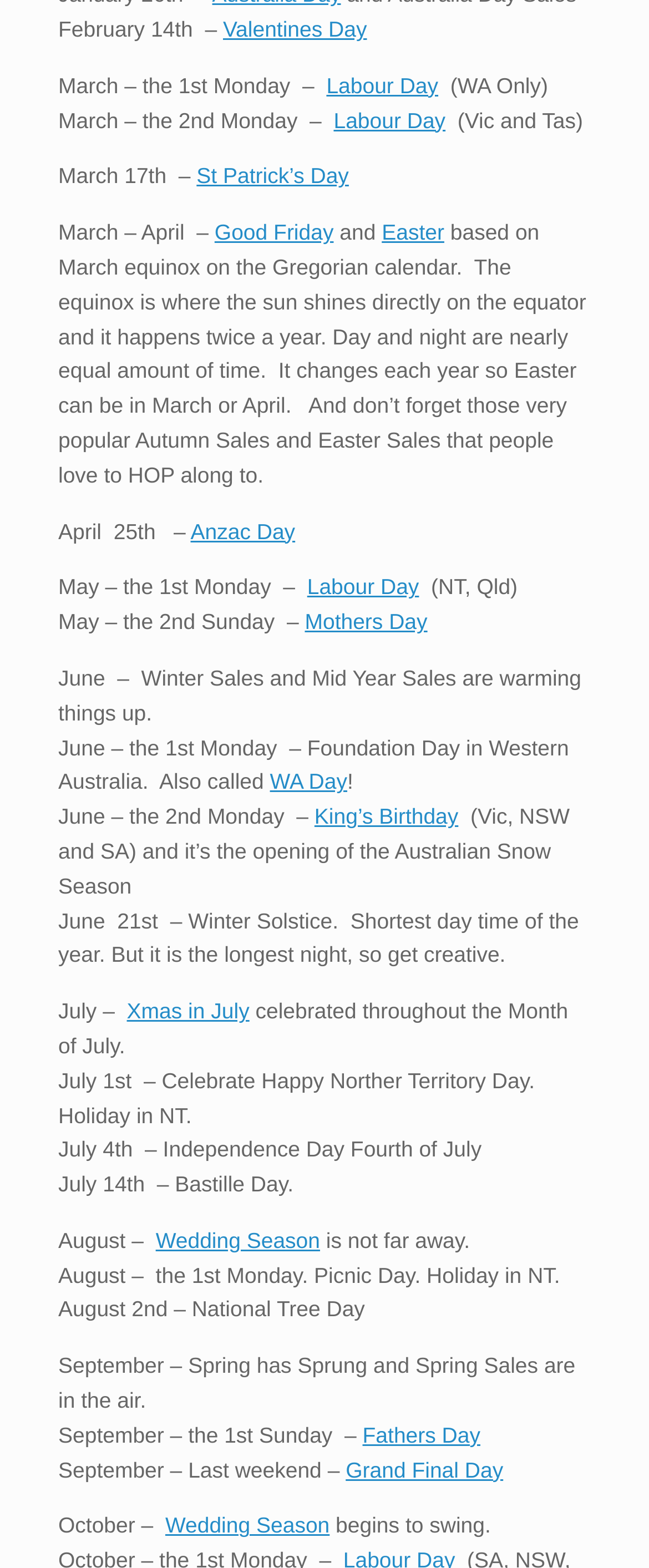Please identify the bounding box coordinates of the element's region that should be clicked to execute the following instruction: "Click on Anzac Day". The bounding box coordinates must be four float numbers between 0 and 1, i.e., [left, top, right, bottom].

[0.294, 0.331, 0.455, 0.347]